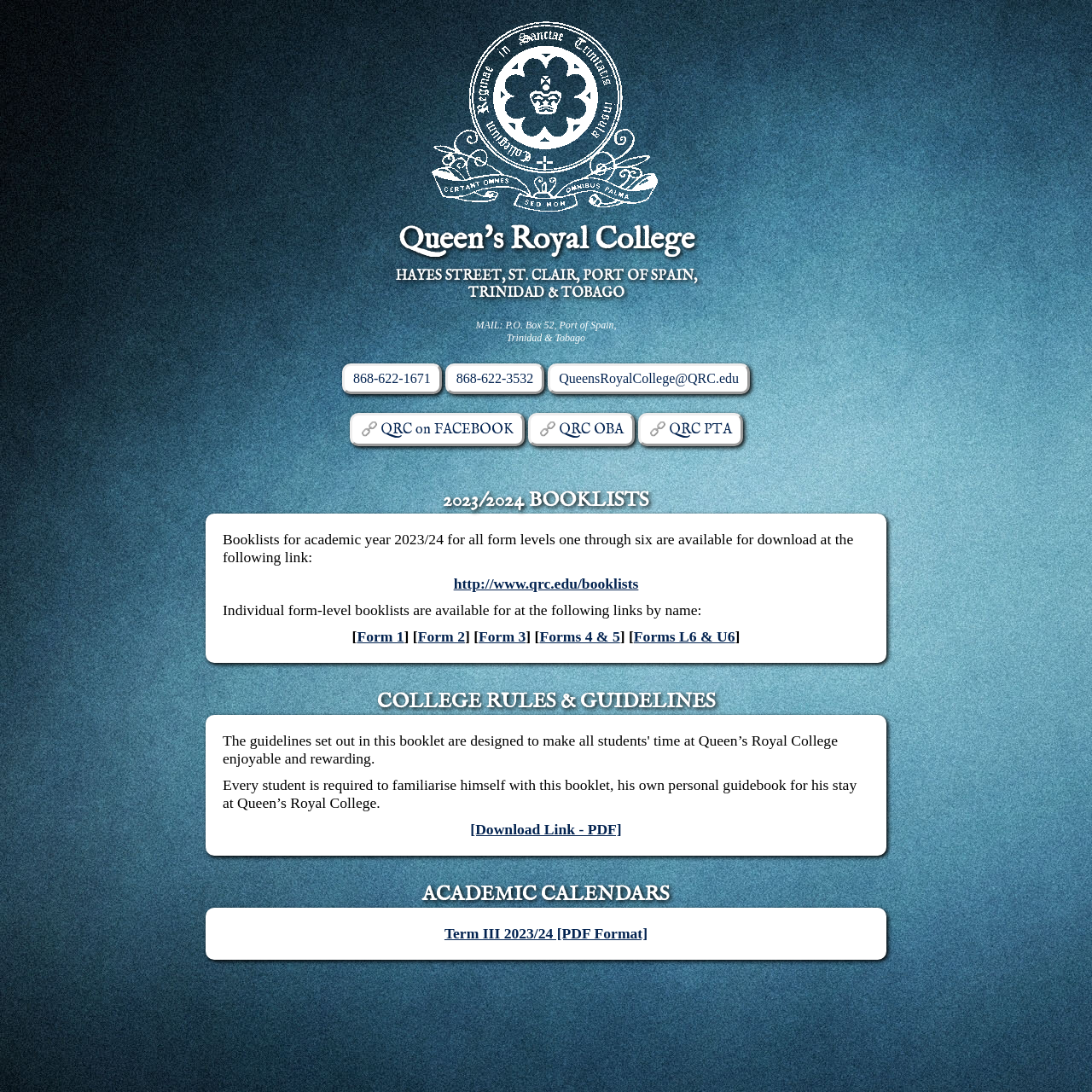Identify the bounding box coordinates of the region I need to click to complete this instruction: "Call the phone number".

None